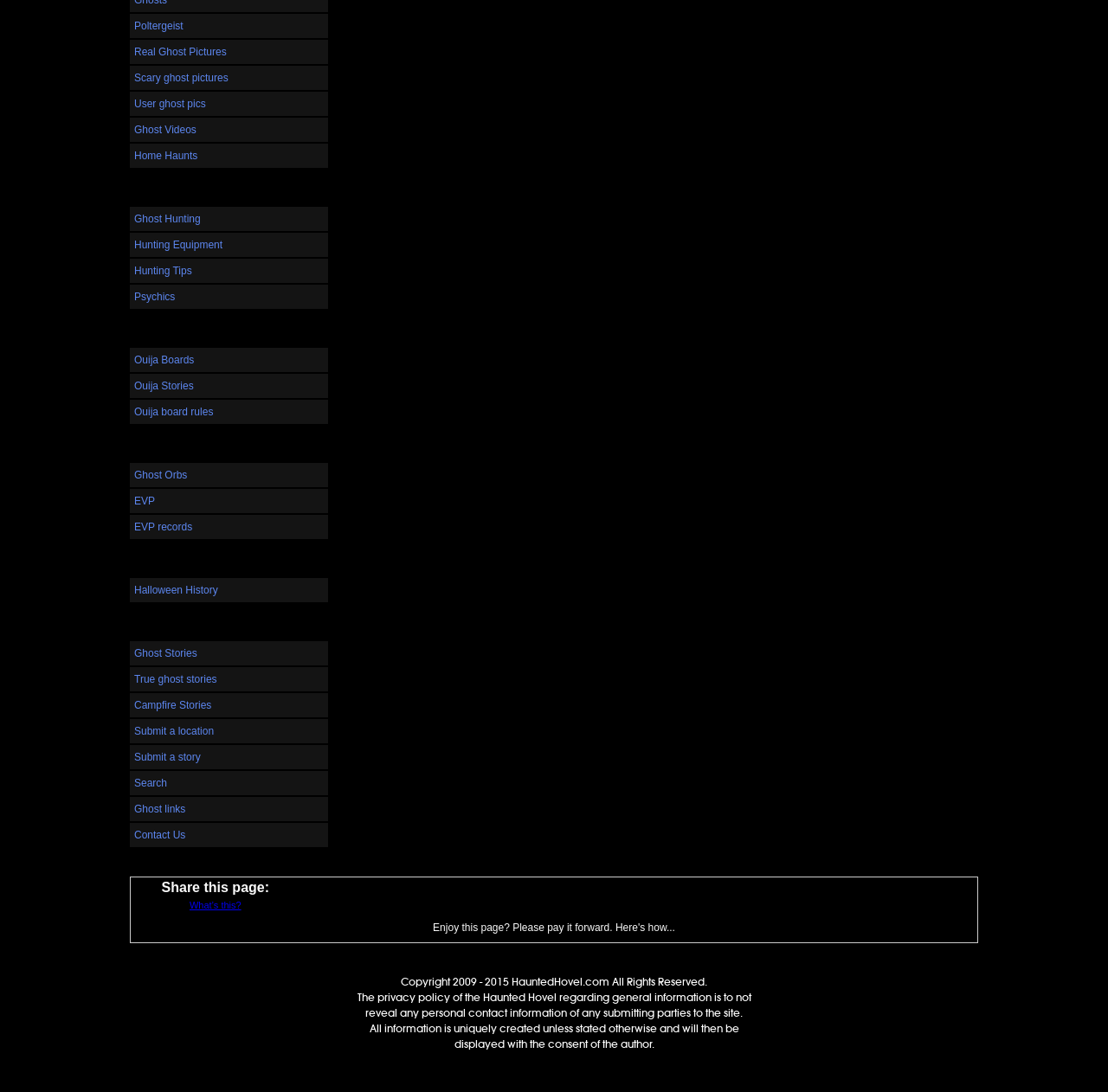For the given element description What’s this?, determine the bounding box coordinates of the UI element. The coordinates should follow the format (top-left x, top-left y, bottom-right x, bottom-right y) and be within the range of 0 to 1.

[0.171, 0.824, 0.218, 0.834]